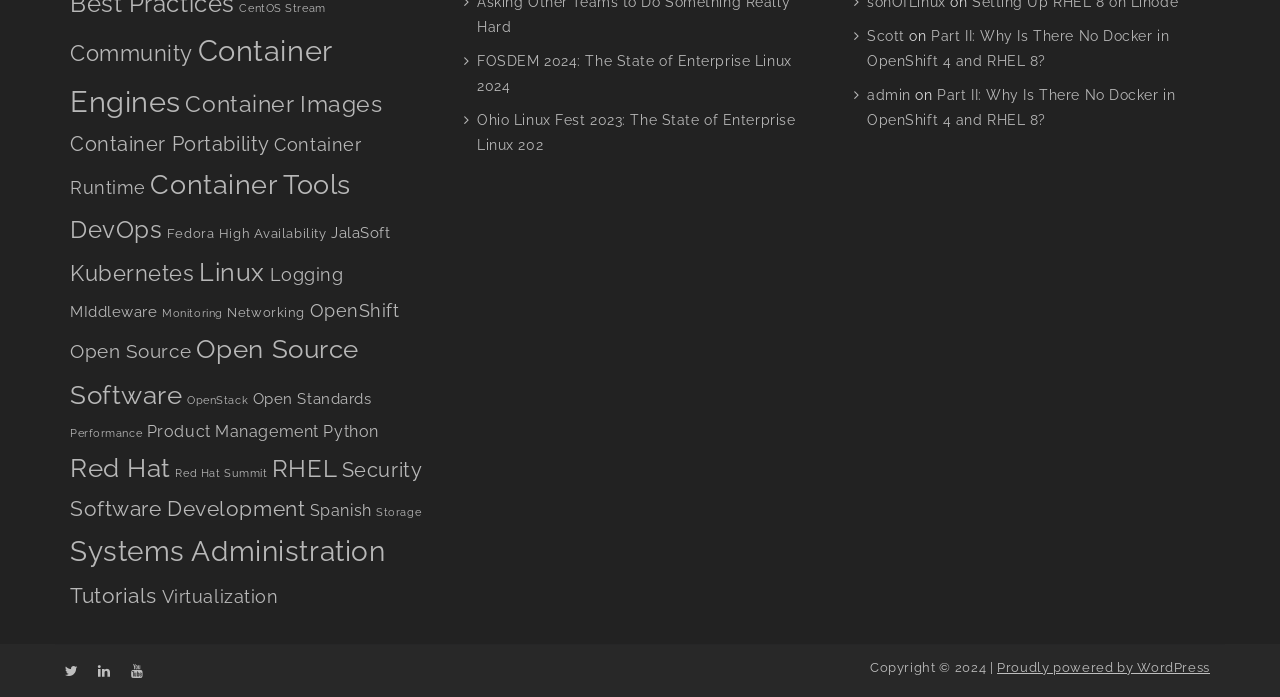Show the bounding box coordinates of the region that should be clicked to follow the instruction: "Learn about Red Hat."

[0.055, 0.65, 0.134, 0.693]